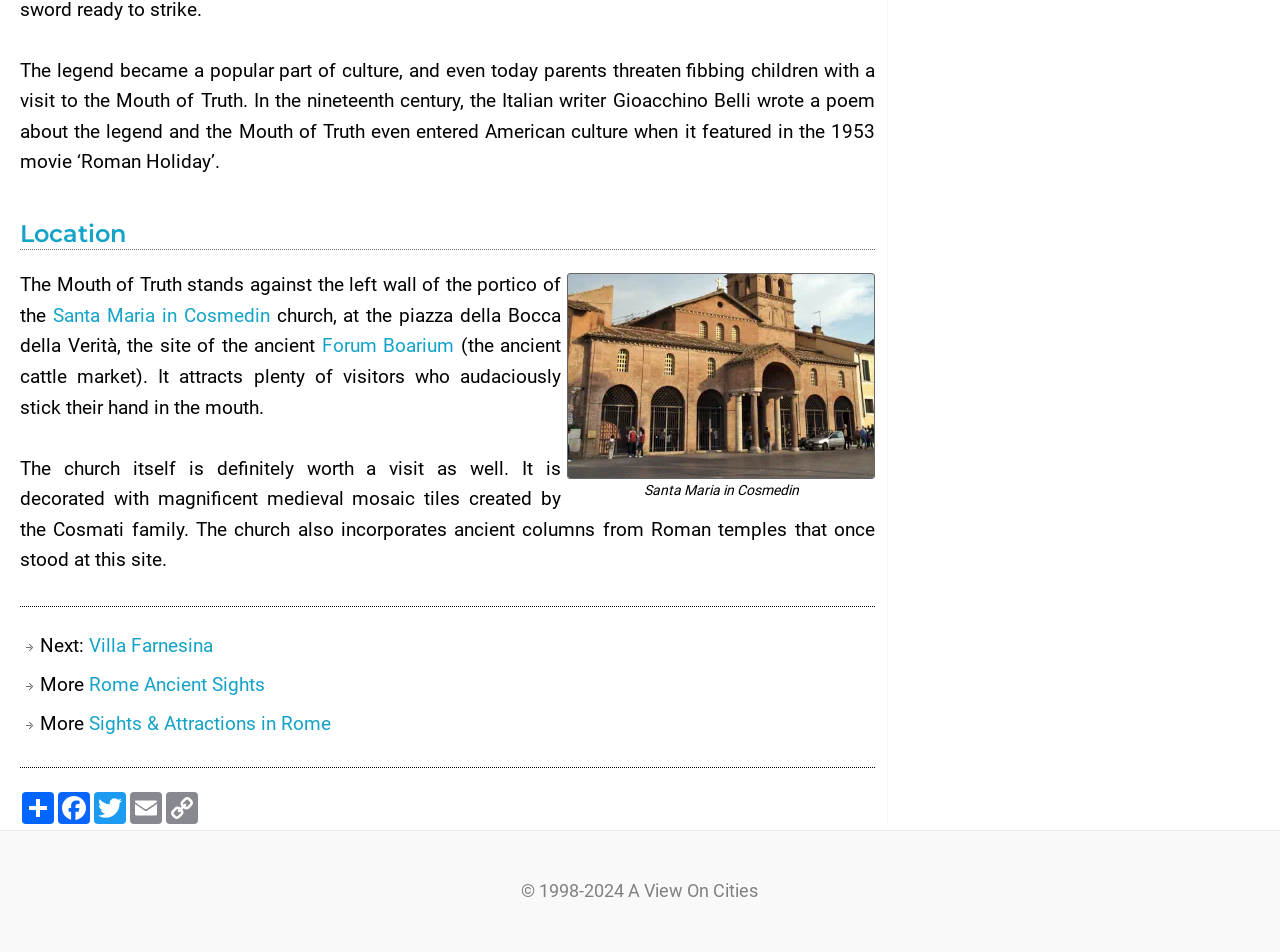Please find the bounding box coordinates of the section that needs to be clicked to achieve this instruction: "Explore the Forum Boarium".

[0.251, 0.351, 0.355, 0.375]